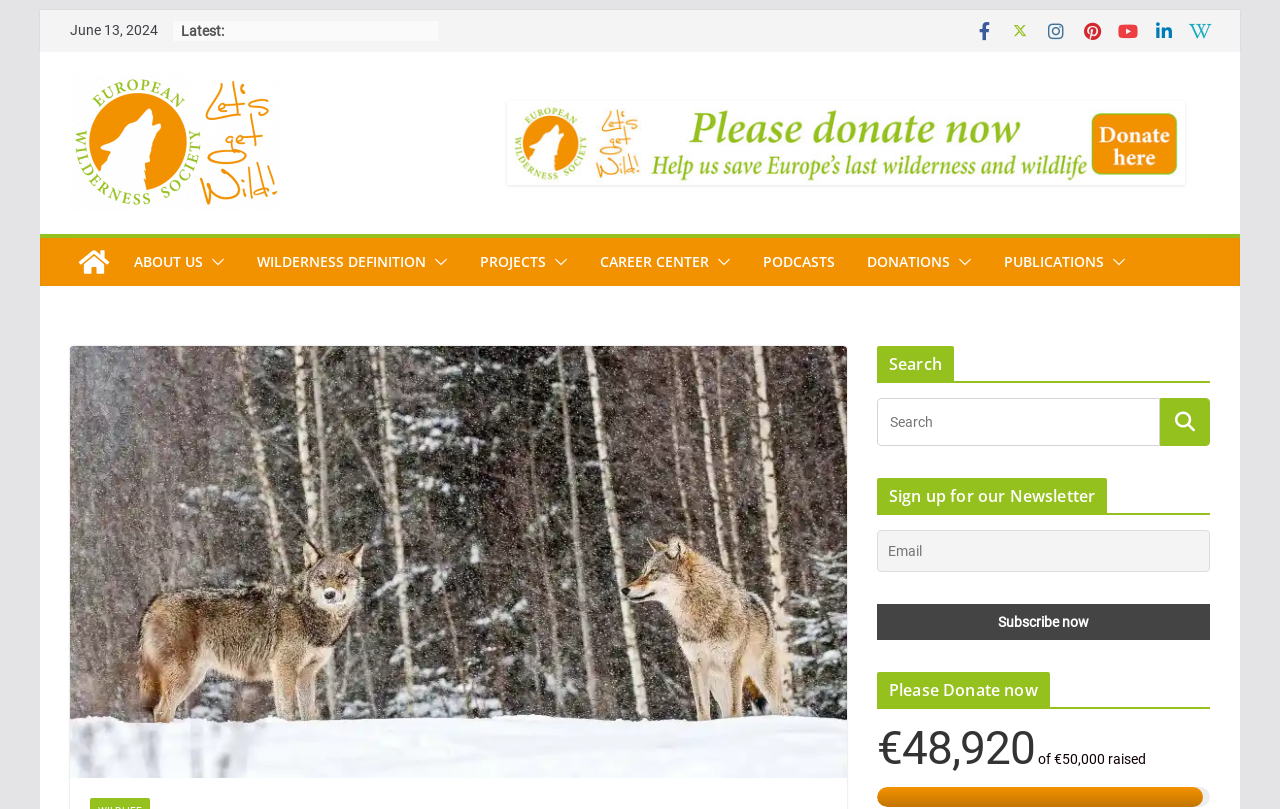What is the date mentioned on the webpage?
Give a detailed and exhaustive answer to the question.

The date is mentioned at the top of the webpage, in the format 'Month Day, Year', which is 'June 13, 2024' in this case.